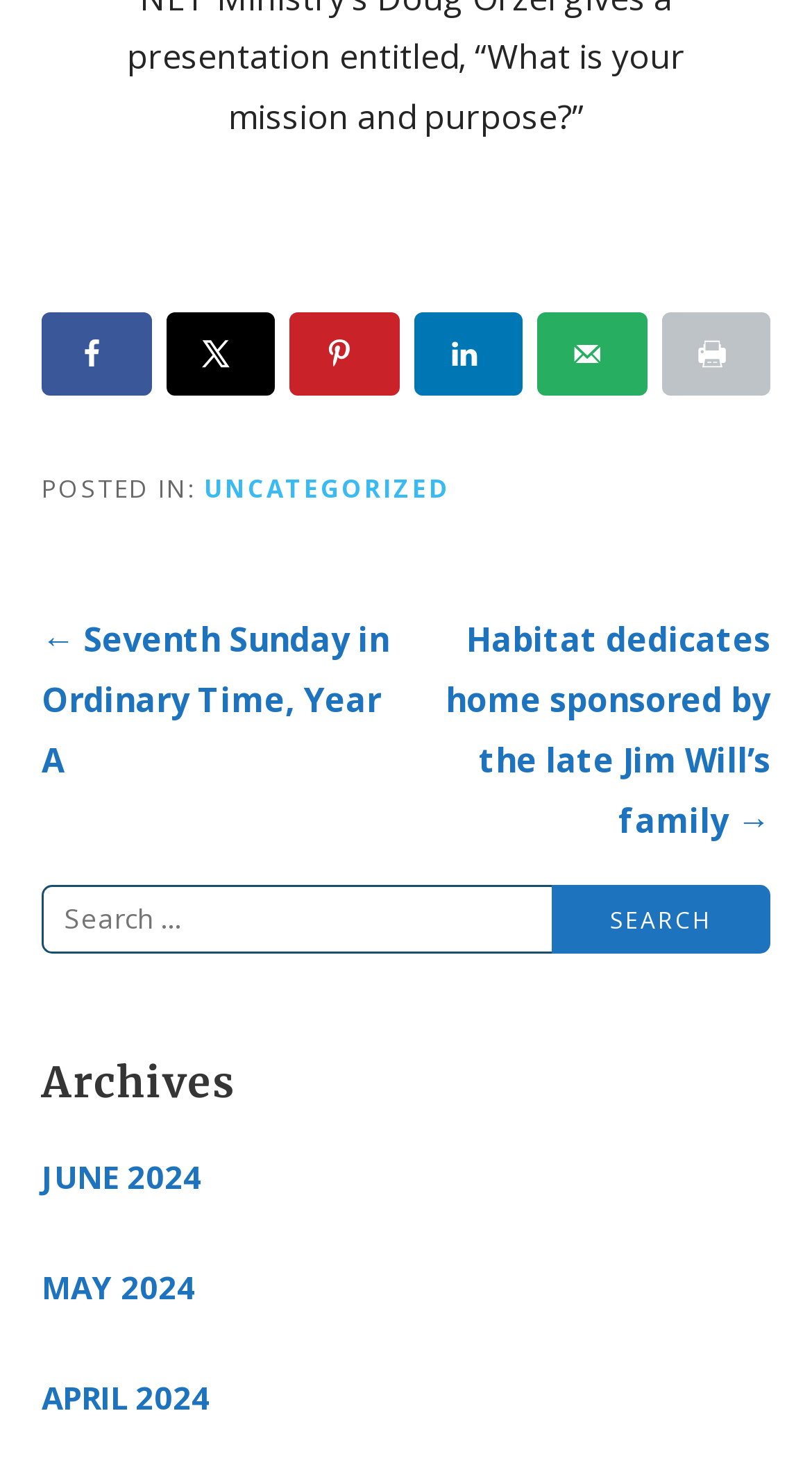Can you determine the bounding box coordinates of the area that needs to be clicked to fulfill the following instruction: "Print this webpage"?

[0.814, 0.212, 0.949, 0.268]